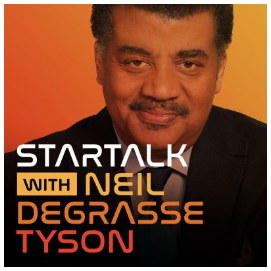Offer an in-depth caption for the image.

The image features a visually engaging promotional graphic for the podcast "StarTalk Radio," prominently displaying host Neil deGrasse Tyson. Tyson, known for his expertise in astrophysics, is depicted in a close-up shot that highlights his warm smile and confident demeanor. The background transitions from deep orange to a lighter hue, creating a striking contrast that draws attention to the text overlay. 

The title reads "StarTalk with Neil DeGrasse Tyson," showcasing a modern and bold typography that reflects the podcast's blend of science, pop culture, and comedy. This podcast invites listeners to explore complex scientific topics in an accessible and entertaining manner, led by Tyson's charismatic hosting style. The graphic effectively captures the essence of the show, enticing audiences who are curious about the universe and eager to learn from its engaging discussions.